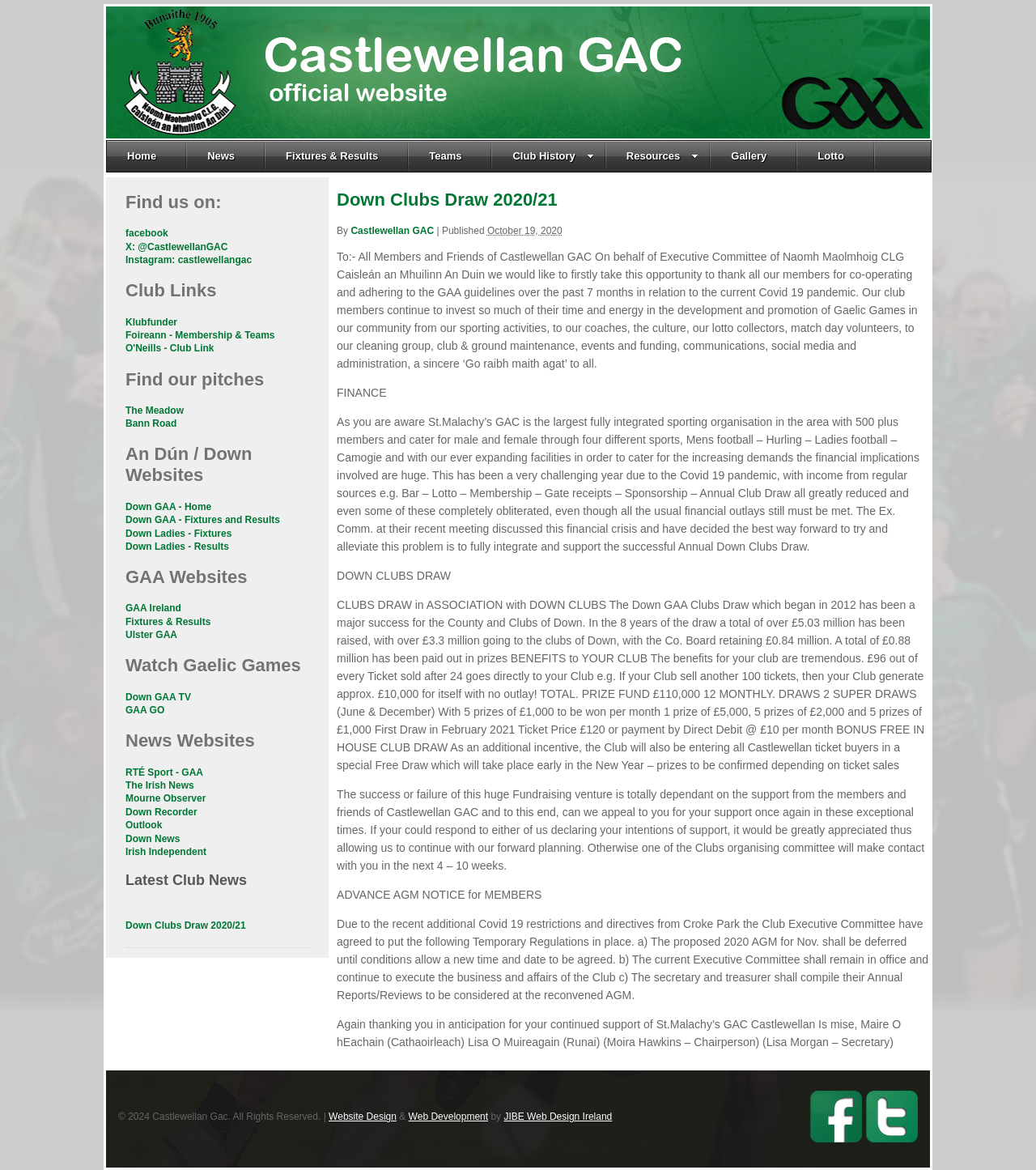What is the total prize fund for the Down Clubs Draw?
Look at the screenshot and give a one-word or phrase answer.

£110,000